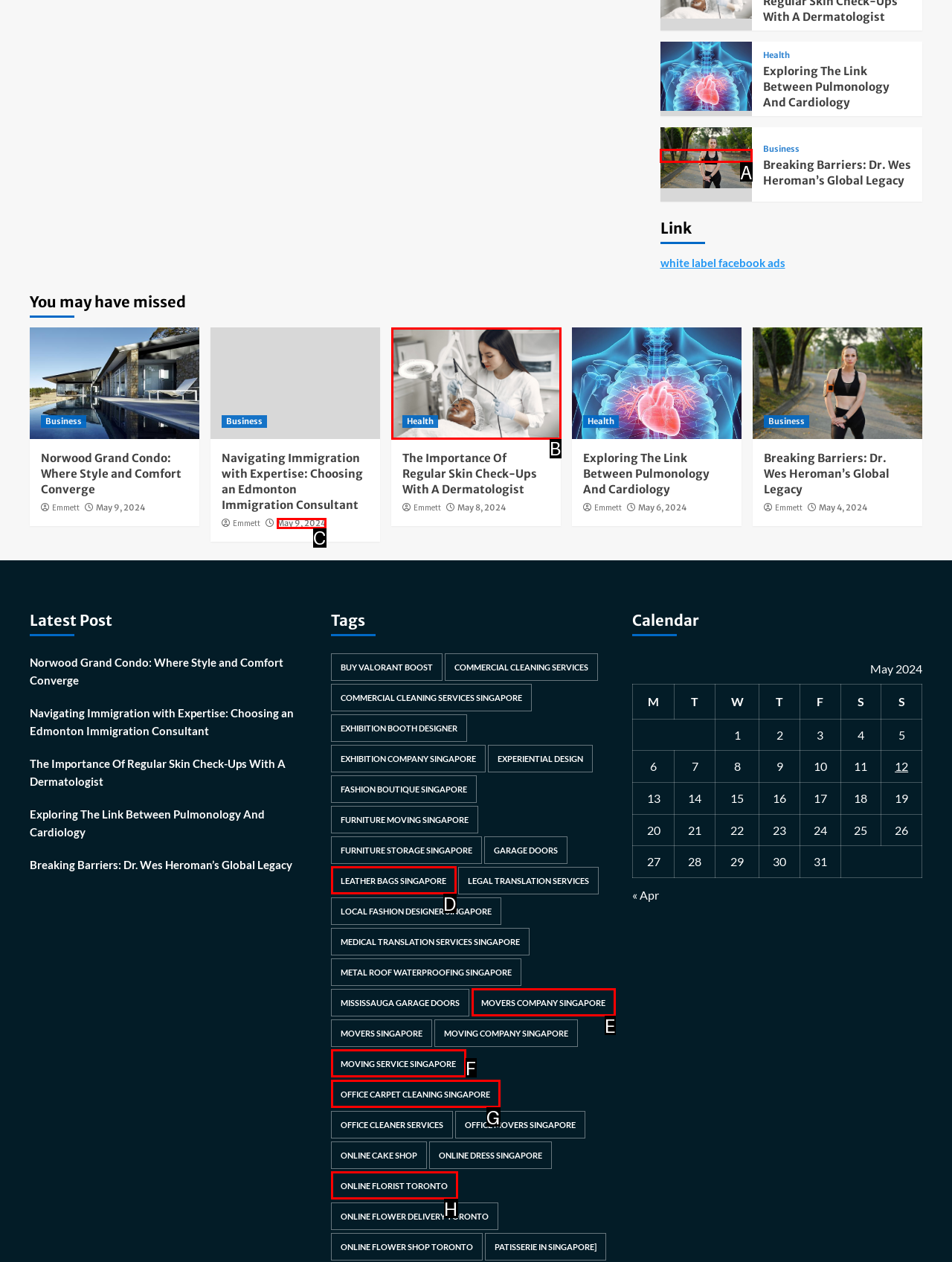Which option should I select to accomplish the task: Read the post 'Breaking Barriers: Dr. Wes Heroman’s Global Legacy'? Respond with the corresponding letter from the given choices.

A